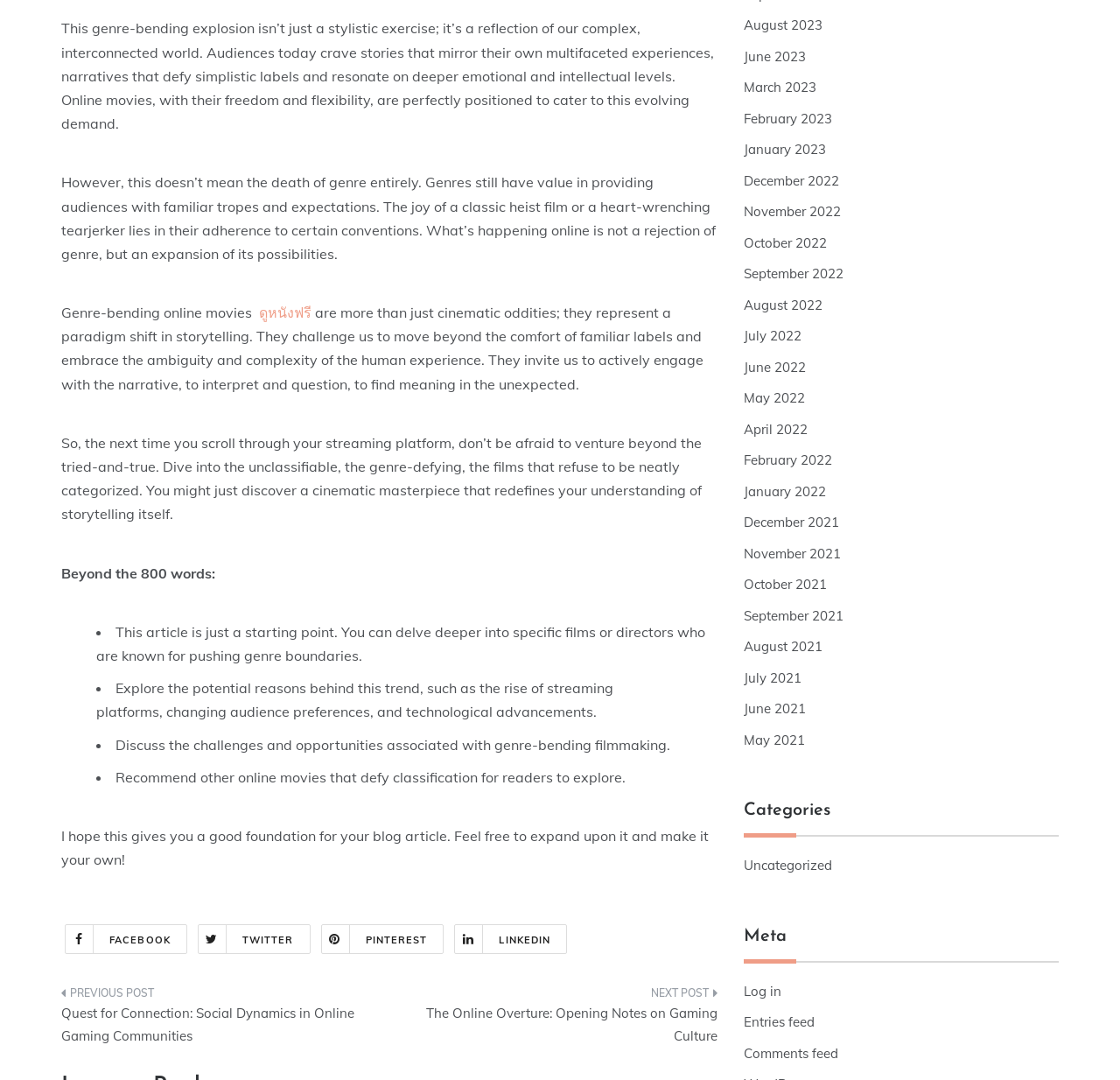What is the purpose of the article?
Answer with a single word or phrase, using the screenshot for reference.

To explore genre-bending online movies